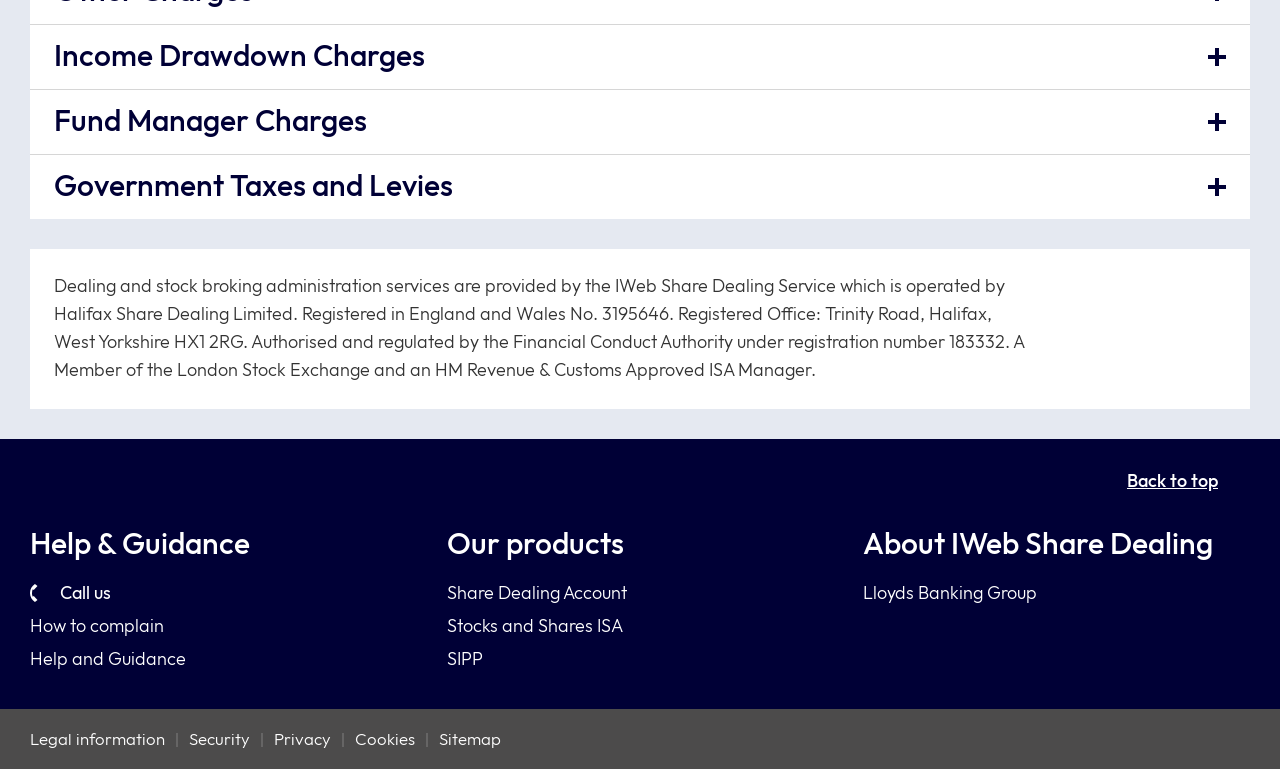Indicate the bounding box coordinates of the element that must be clicked to execute the instruction: "View Share Dealing Account". The coordinates should be given as four float numbers between 0 and 1, i.e., [left, top, right, bottom].

[0.349, 0.759, 0.49, 0.784]